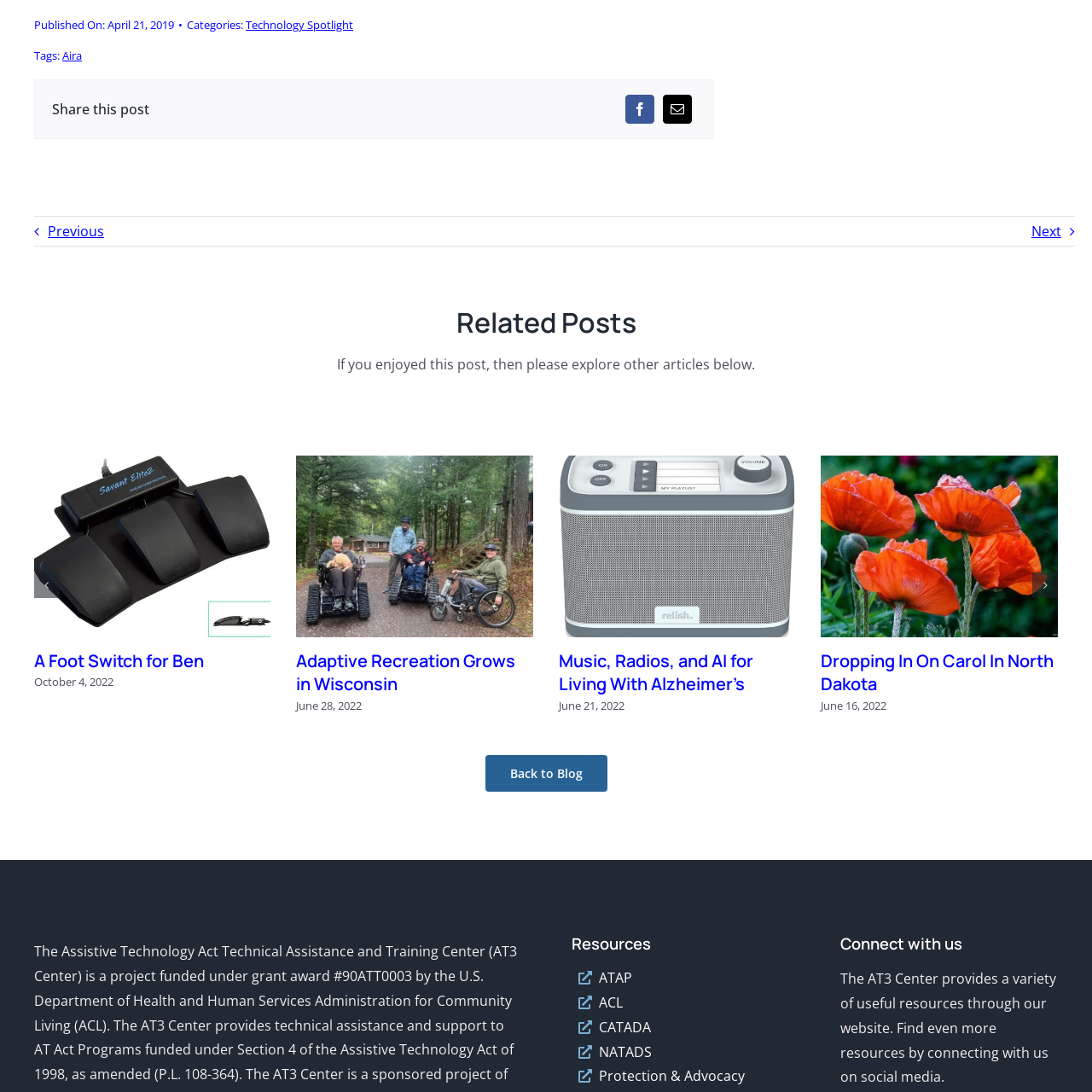What is the focus of the blog post 'A Foot Switch for Ben'?
Focus on the image inside the red bounding box and offer a thorough and detailed answer to the question.

The blog post 'A Foot Switch for Ben' focuses on adaptive technologies and their impact on daily living, showcasing the practical applications and benefits of such tools in creating inclusive environments.